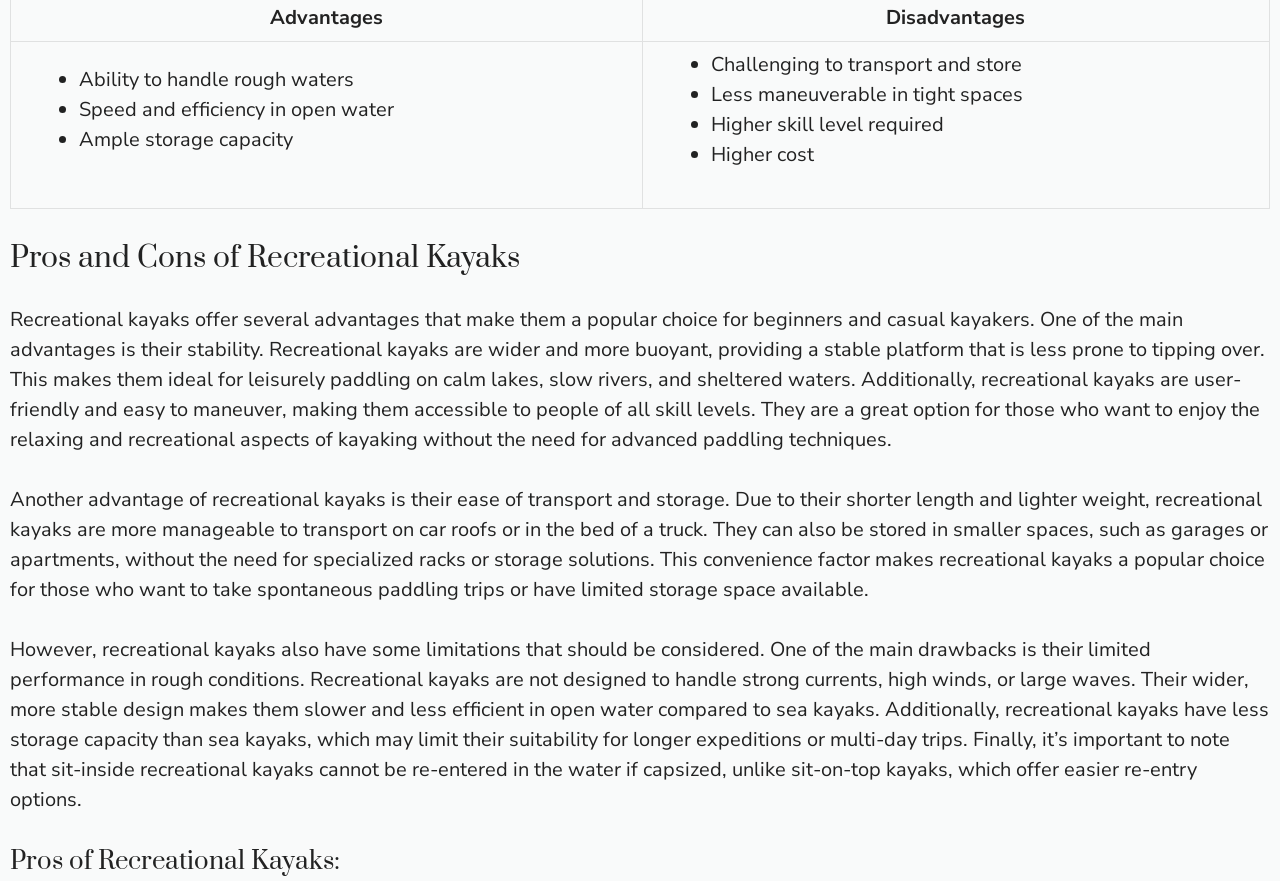Pinpoint the bounding box coordinates of the area that must be clicked to complete this instruction: "Click on 'Recreational kayaks'".

[0.008, 0.347, 0.148, 0.378]